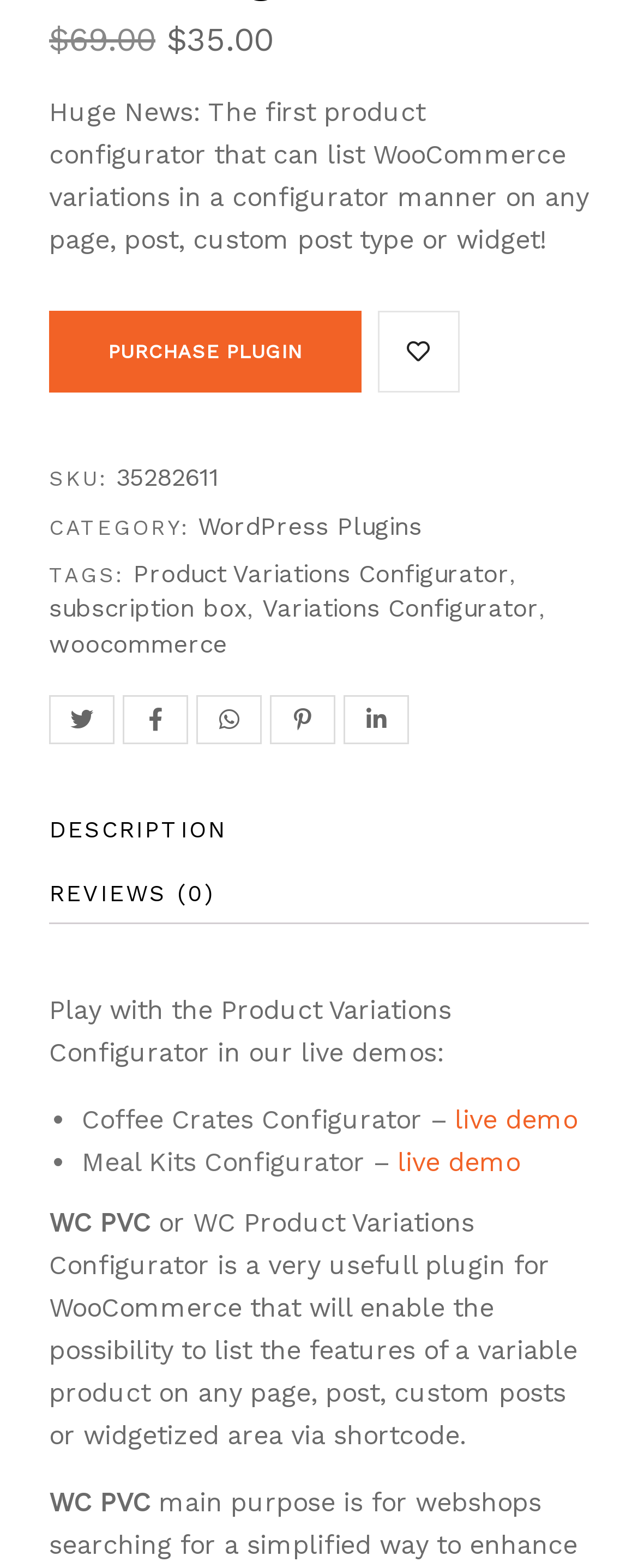Examine the image carefully and respond to the question with a detailed answer: 
How many reviews does the plugin have?

The number of reviews can be found in the tab list section of the webpage, where the 'REVIEWS' tab is labeled as 'REVIEWS (0)'.